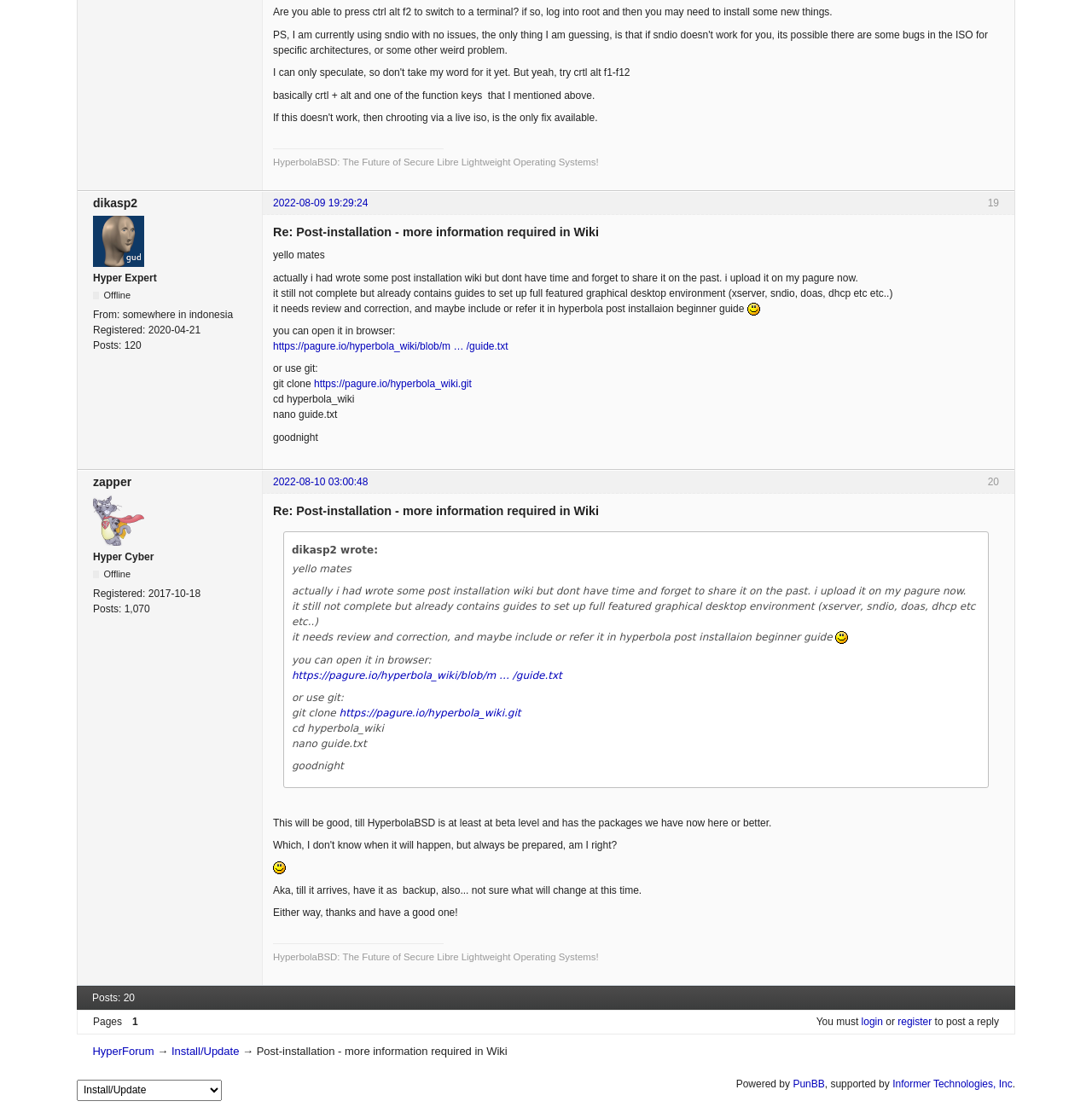How many posts does the user 'zapper' have?
Please use the image to provide a one-word or short phrase answer.

1,070